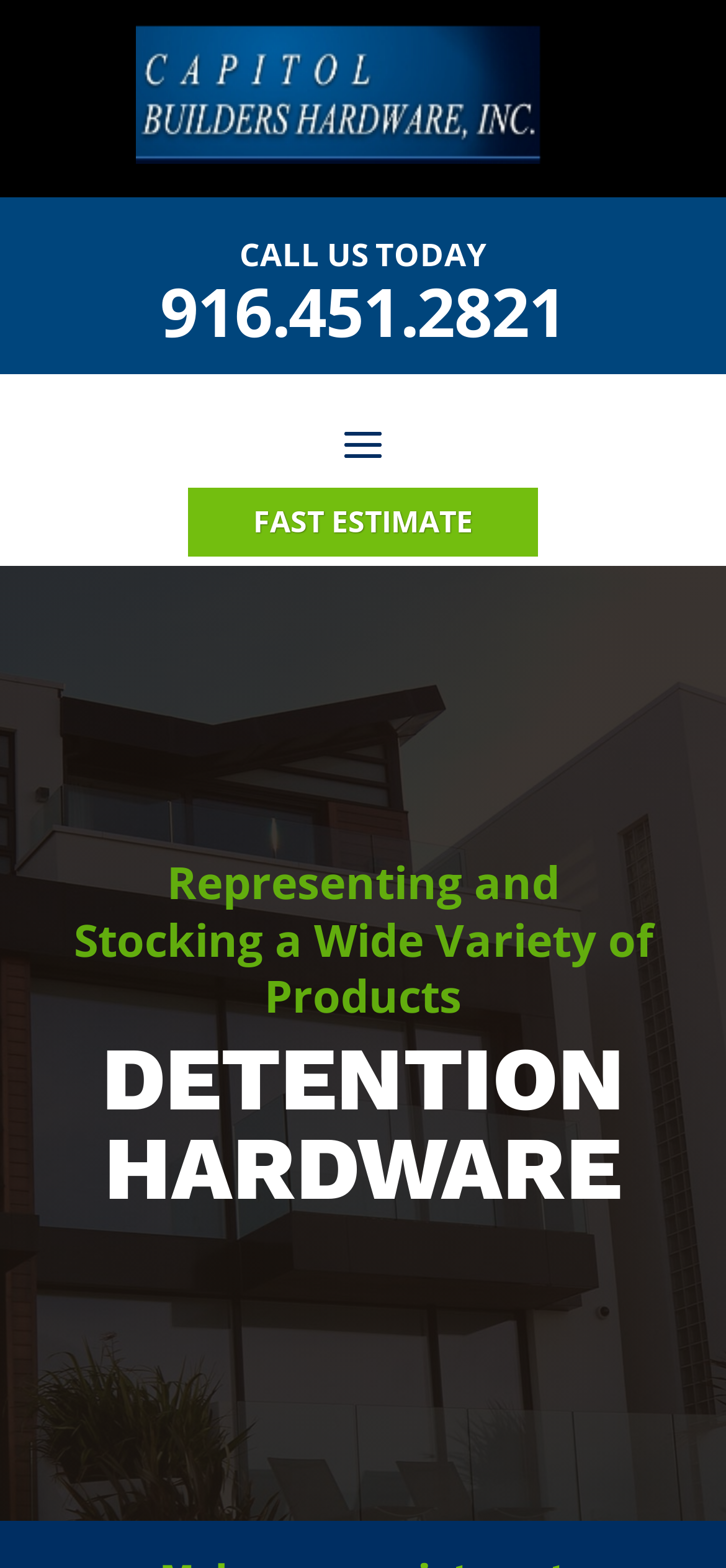What type of products are represented on this page?
Using the visual information, answer the question in a single word or phrase.

Detention hardware